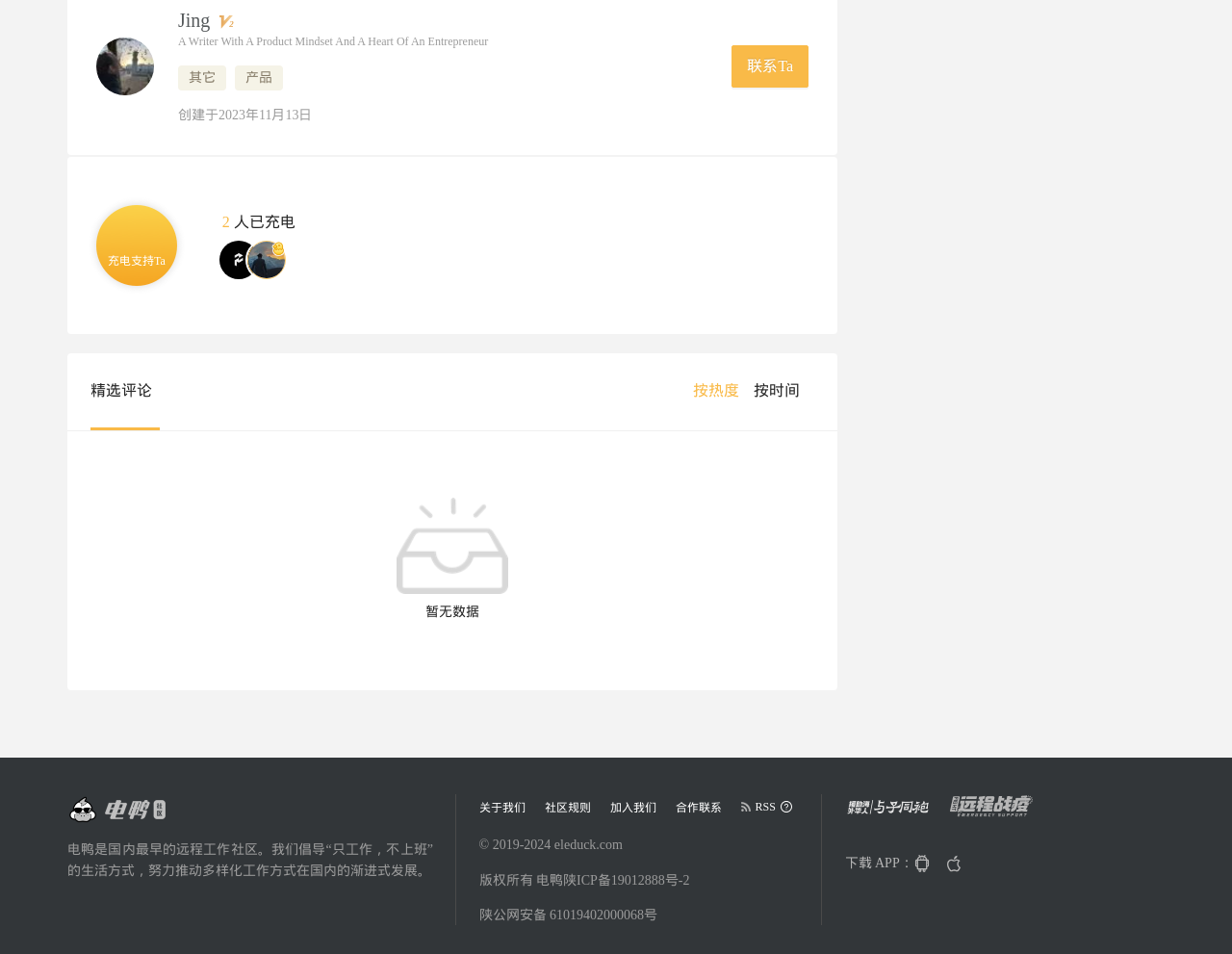Examine the image carefully and respond to the question with a detailed answer: 
What is the name of the community?

The name of the community can be found in the text element with the text '电鸭' located at the bottom of the page, which is likely to be the name of the community or platform that the writer is a part of.